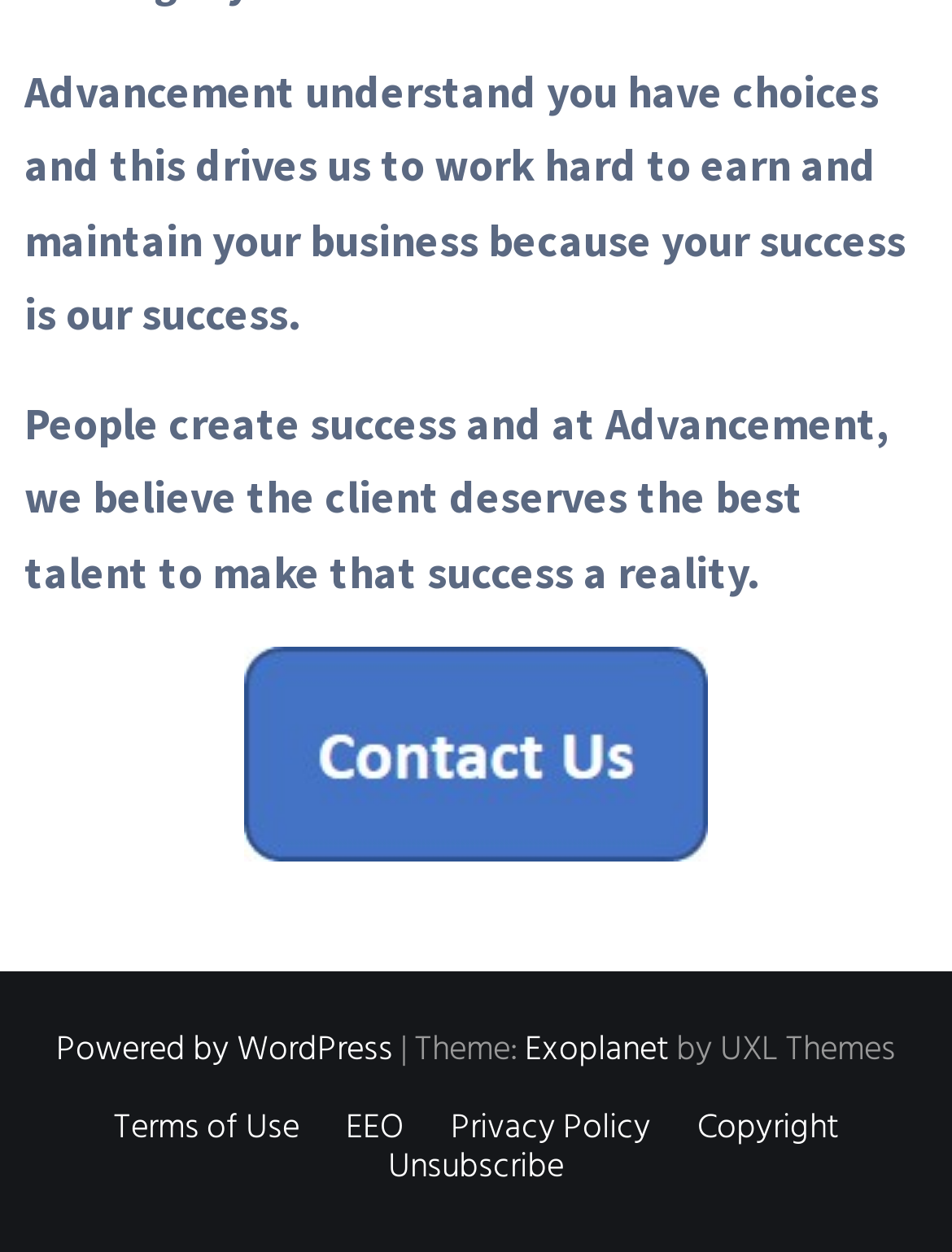Consider the image and give a detailed and elaborate answer to the question: 
What is the main theme of the website?

The main theme of the website can be inferred from the static text elements at the top of the page, which mention 'success' and 'talent'. The text suggests that the website is focused on helping clients achieve success by providing them with the best talent.